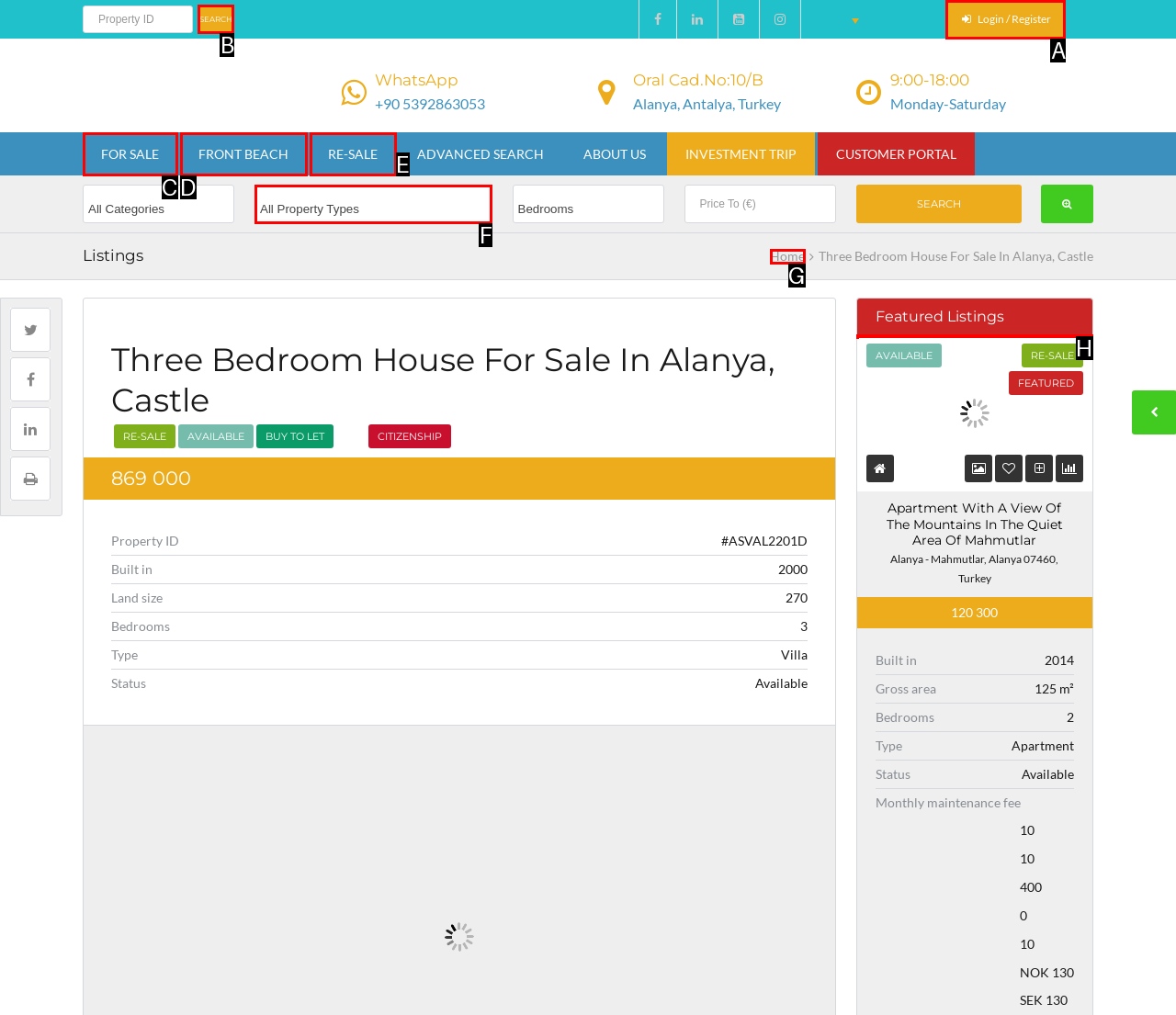Select the letter of the element you need to click to complete this task: Search for a property
Answer using the letter from the specified choices.

B